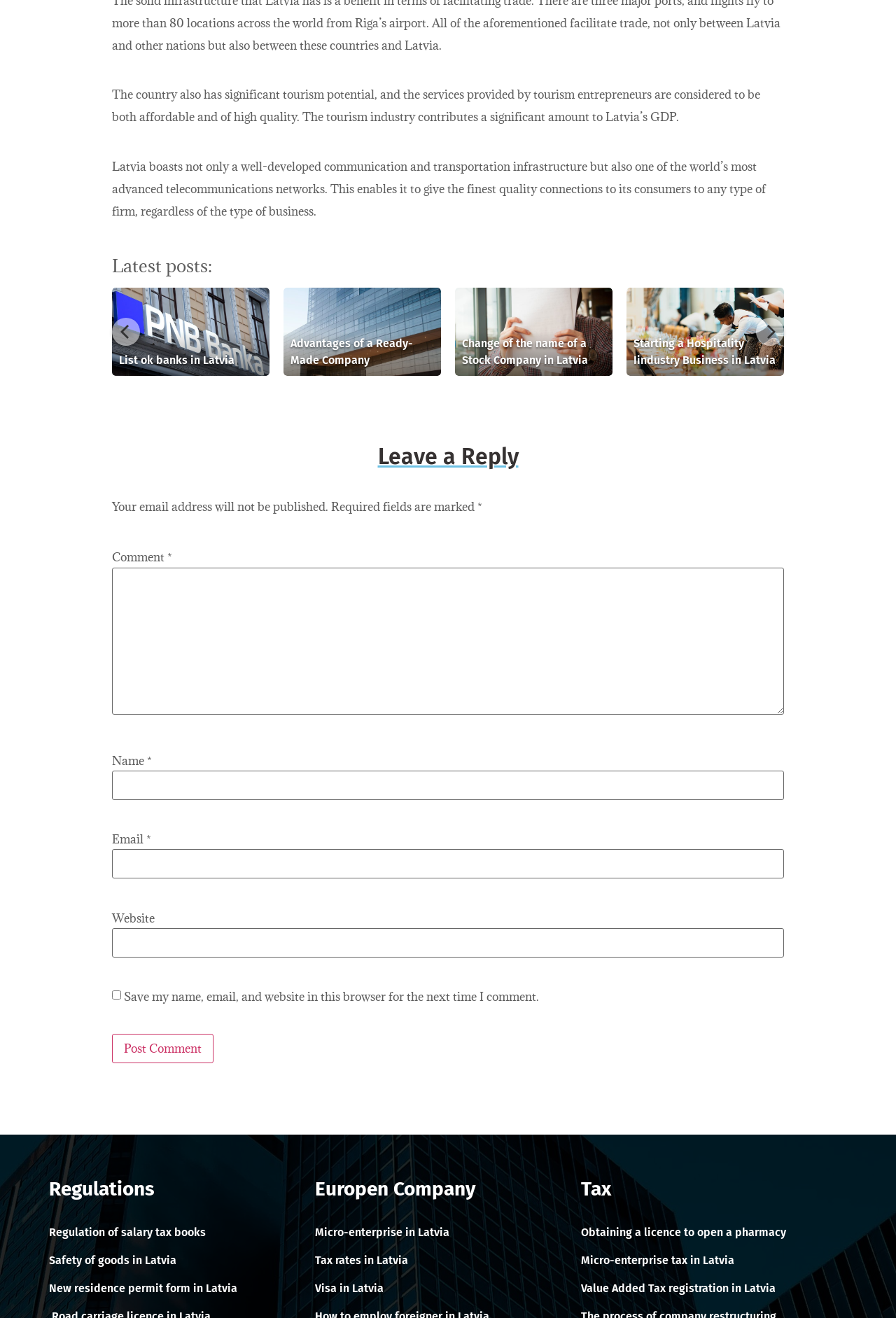Please give the bounding box coordinates of the area that should be clicked to fulfill the following instruction: "Click on the 'Regulation of salary tax books' link". The coordinates should be in the format of four float numbers from 0 to 1, i.e., [left, top, right, bottom].

[0.055, 0.924, 0.352, 0.946]